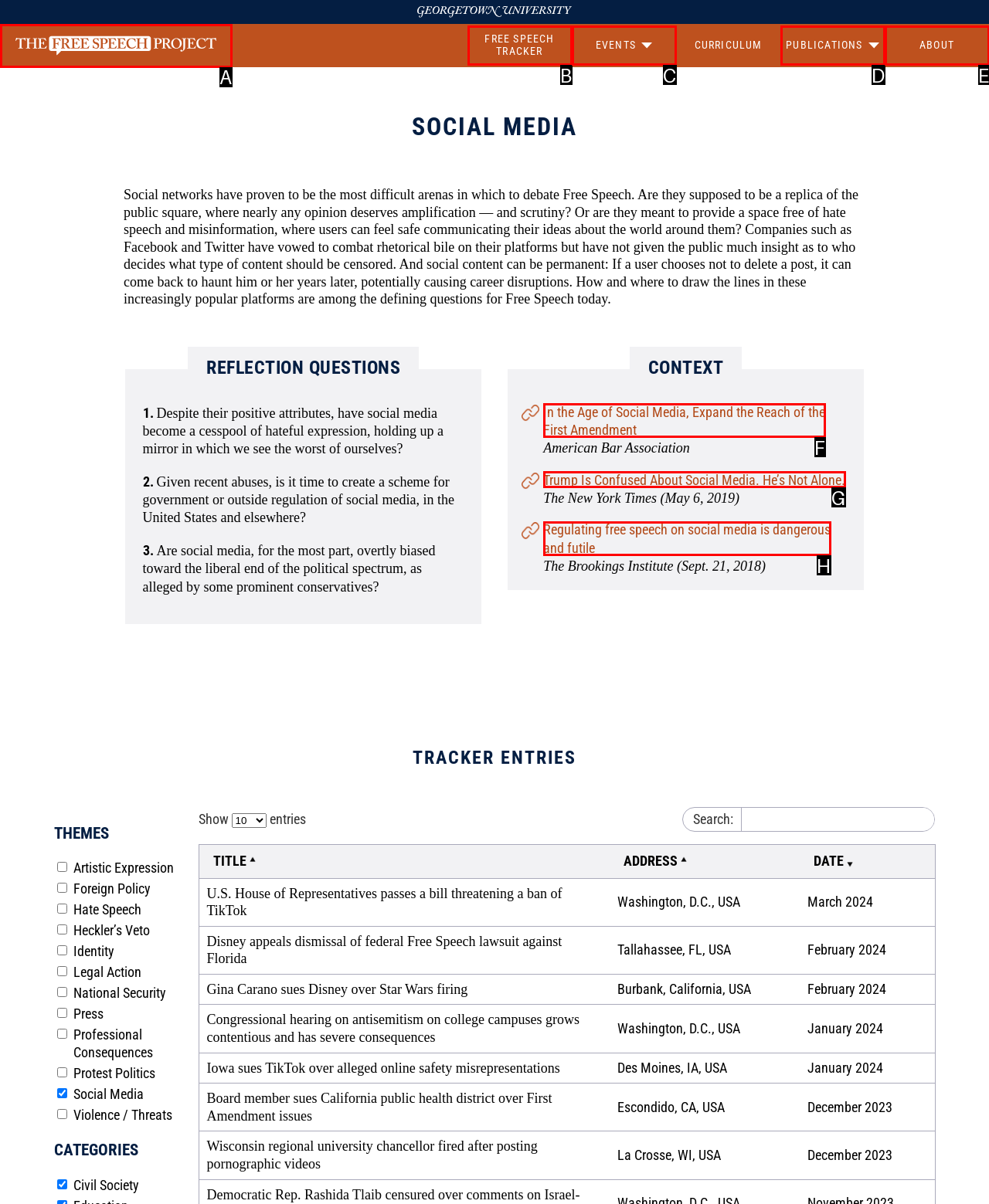Select the HTML element that fits the following description: Publications Triangle
Provide the letter of the matching option.

D